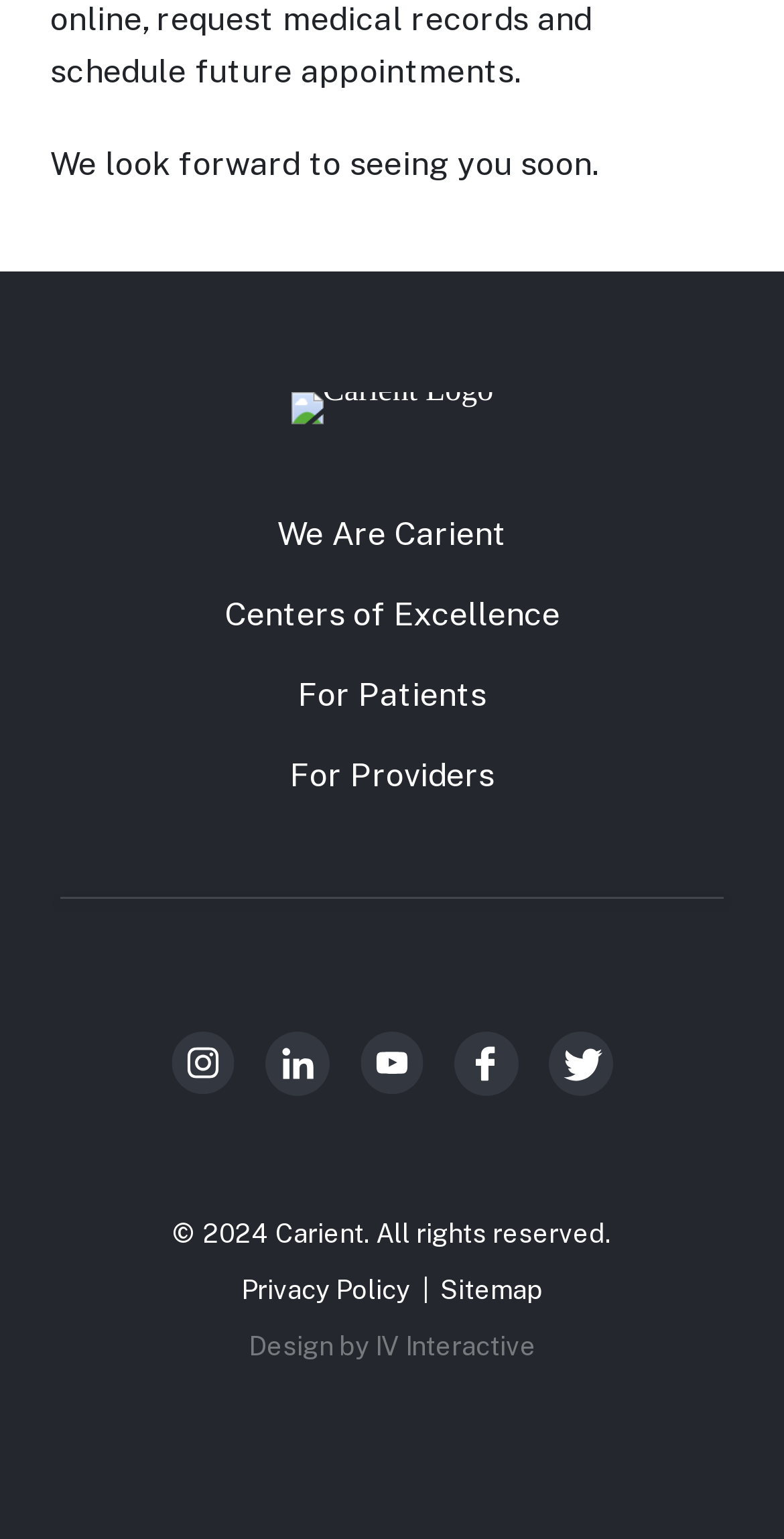Bounding box coordinates are specified in the format (top-left x, top-left y, bottom-right x, bottom-right y). All values are floating point numbers bounded between 0 and 1. Please provide the bounding box coordinate of the region this sentence describes: Judy Wilderman

None